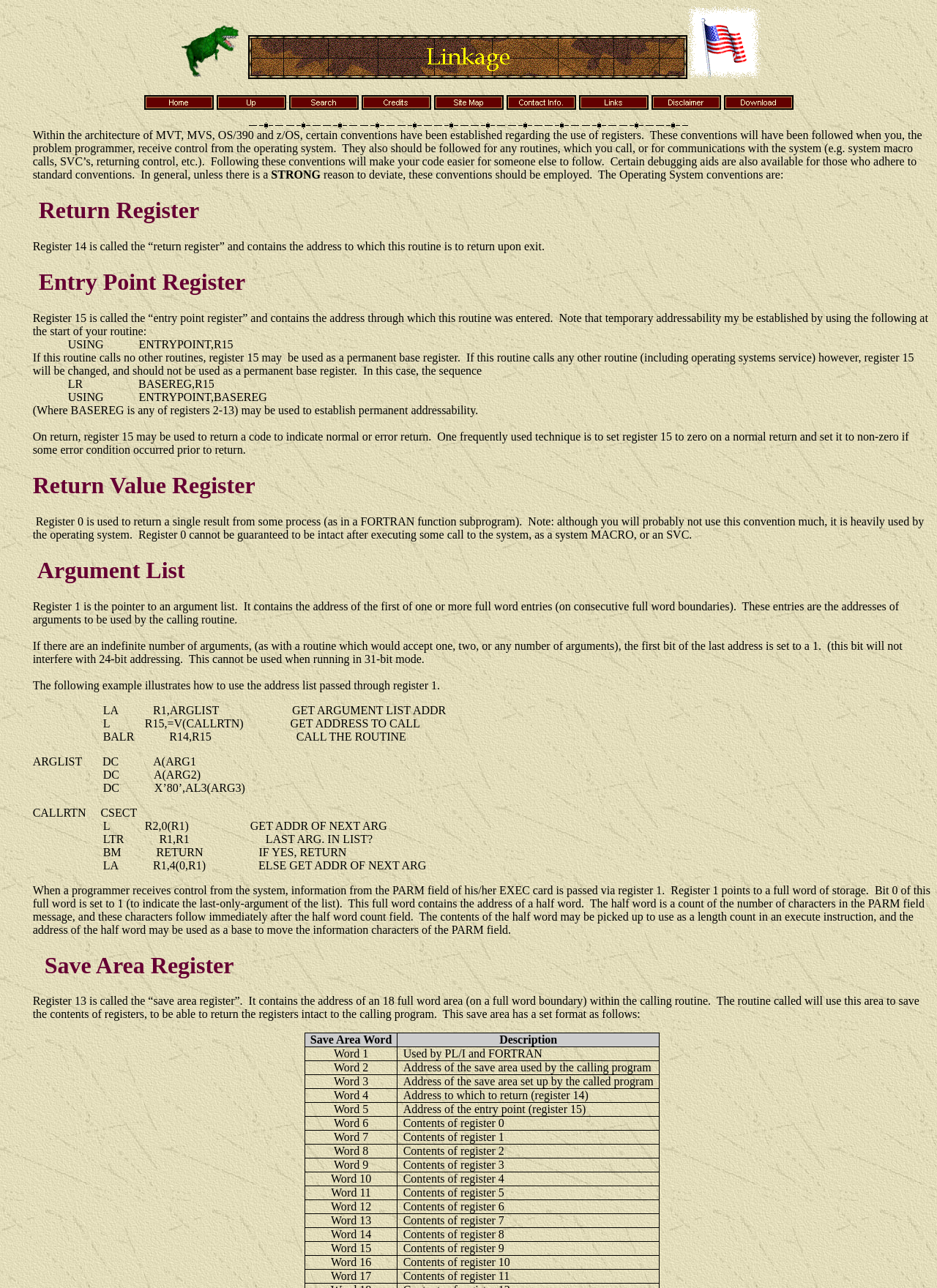Could you highlight the region that needs to be clicked to execute the instruction: "View the agency information"?

None